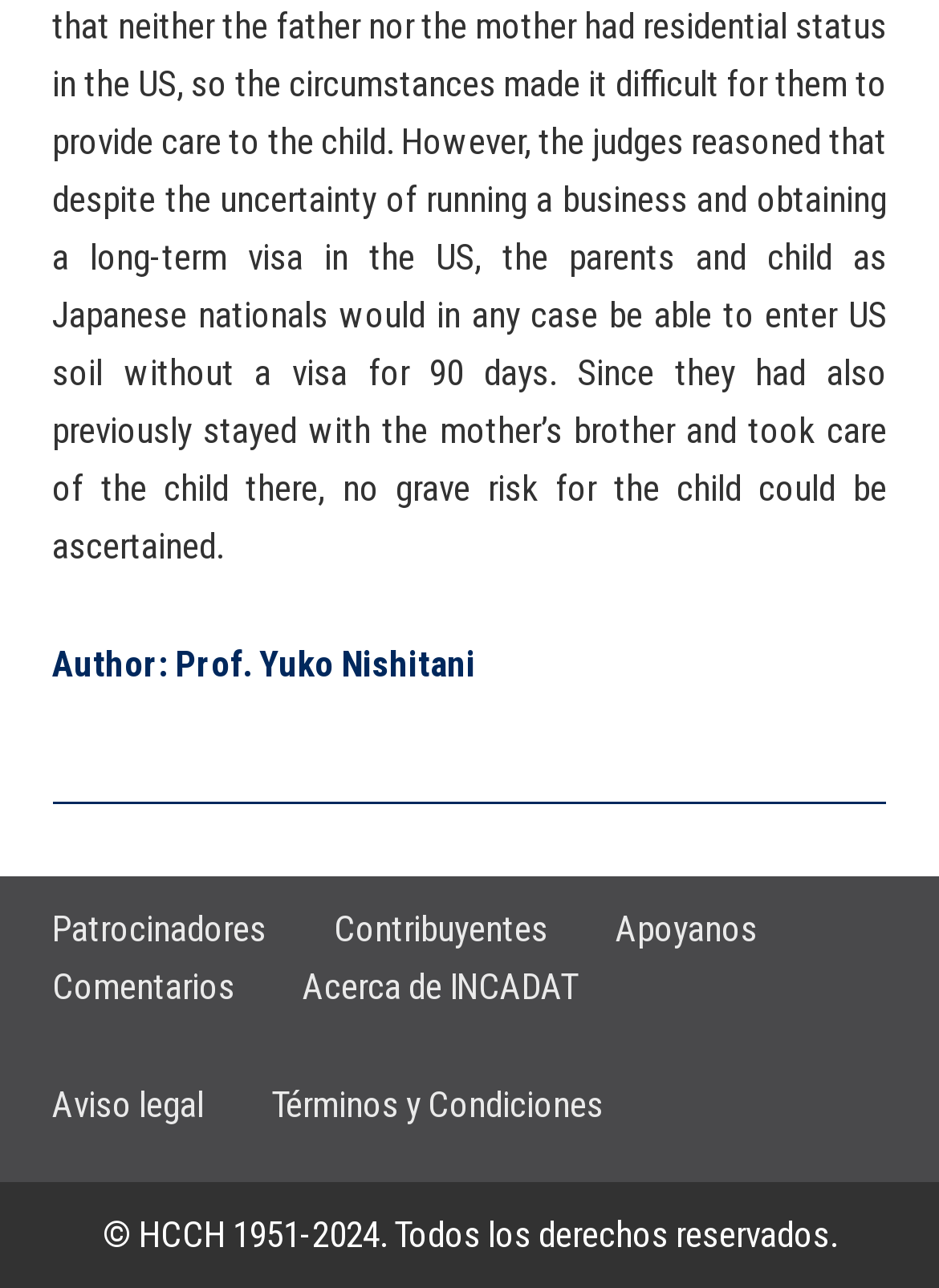What is the position of the 'Acerca de INCADAT' link? Analyze the screenshot and reply with just one word or a short phrase.

Middle bottom